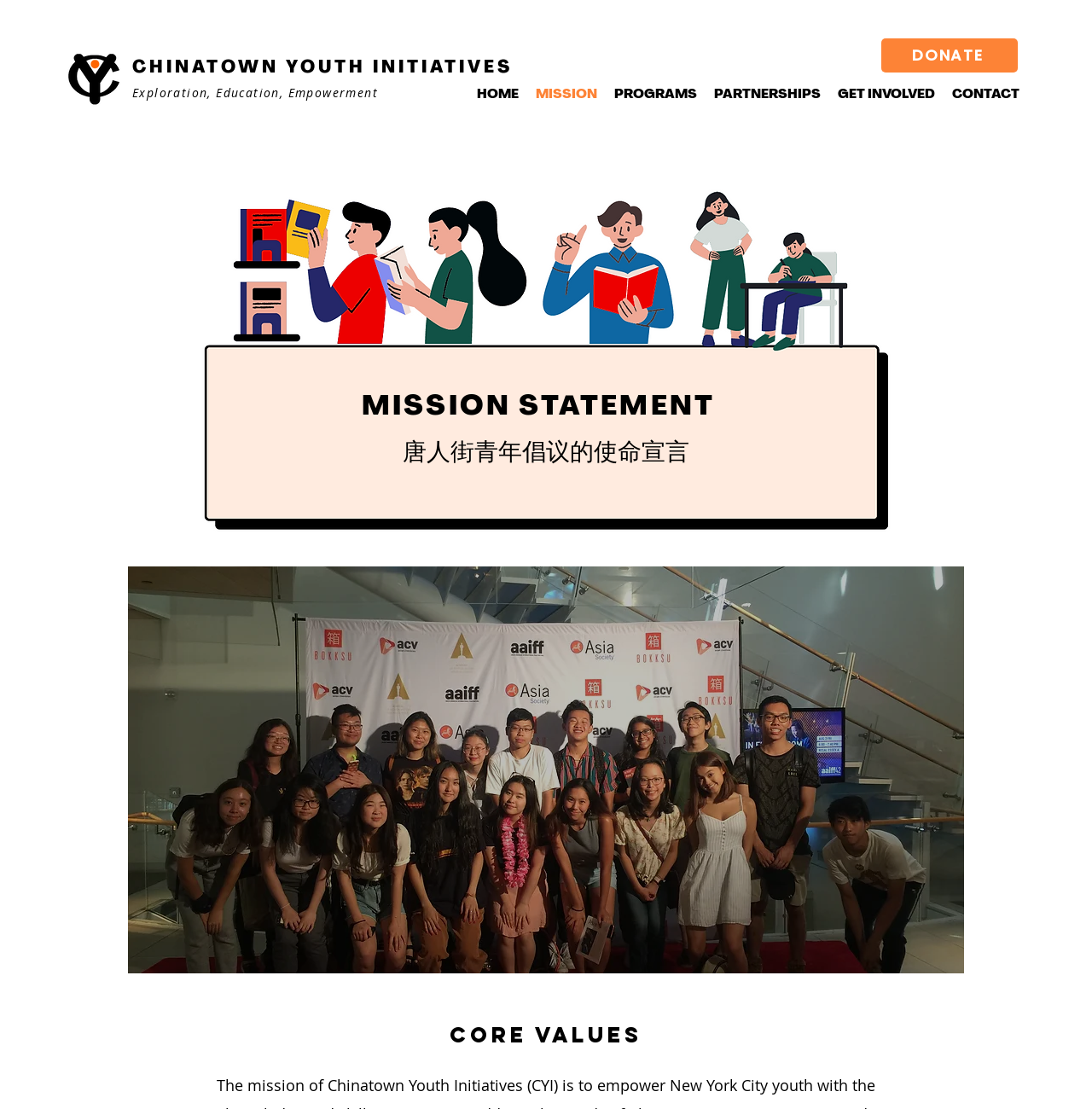Produce a meticulous description of the webpage.

The webpage is about Chinatown Youth Initiatives, with a logo at the top left corner featuring the organization's name "CYI". Below the logo, there is a heading "CHINATOWN YOUTH INITIATIVES" followed by a tagline "Exploration, Education, Empowerment". 

On the top right corner, there is a "DONATE" button. A navigation menu is located below the logo, spanning across the top of the page, with links to "HOME", "MISSION", "PROGRAMS", "PARTNERSHIPS", "GET INVOLVED", and "CONTACT". 

The main content of the page starts with a heading "MISSION STATEMENT" at the top left, followed by a paragraph of text in Chinese, which is the mission statement of the organization. Below the mission statement, there is a large image taking up most of the page, showing a group of people. 

At the bottom of the page, there is a section titled "Core Values".